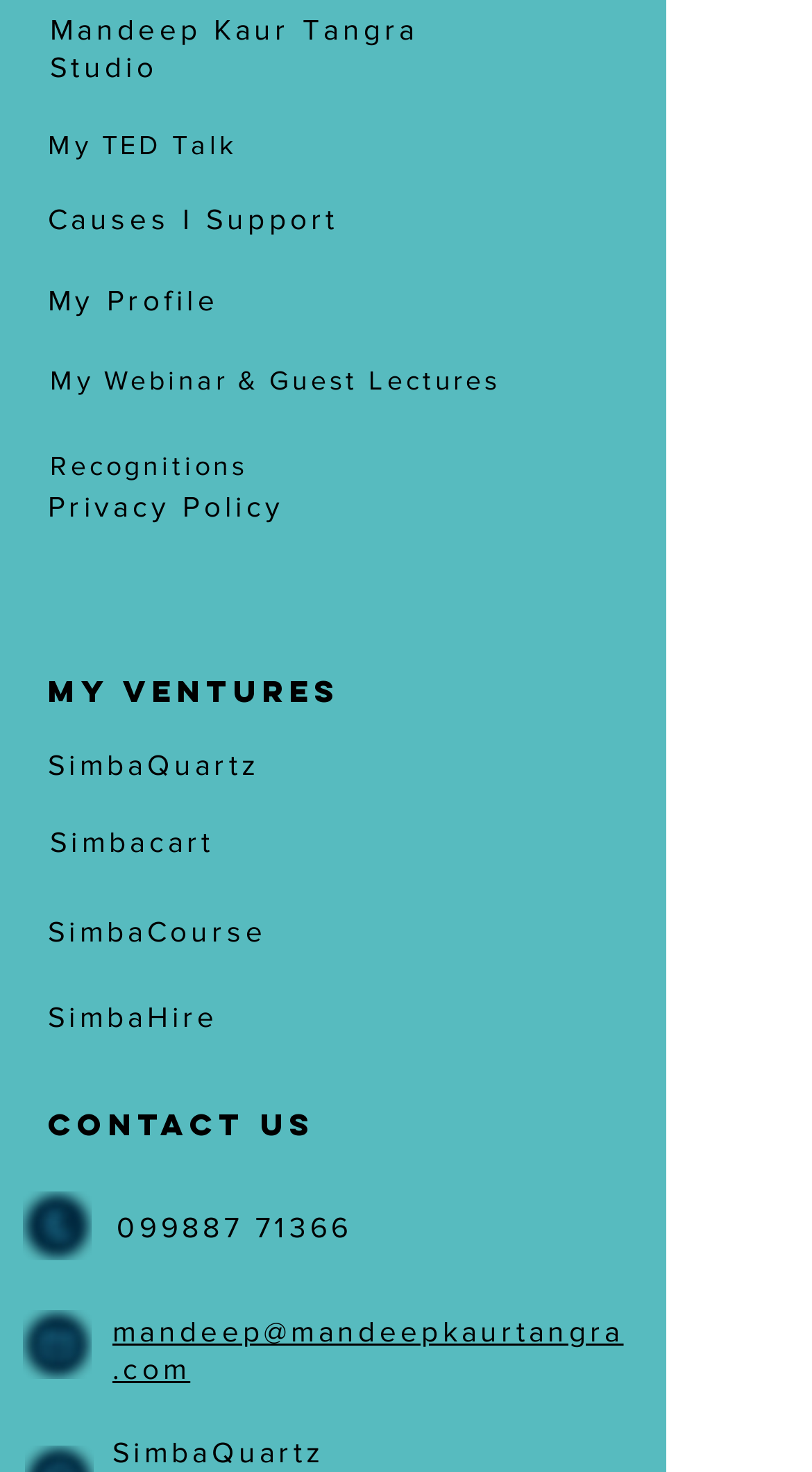Find the bounding box coordinates for the area that must be clicked to perform this action: "send an email to Mandeep".

[0.138, 0.891, 0.768, 0.942]